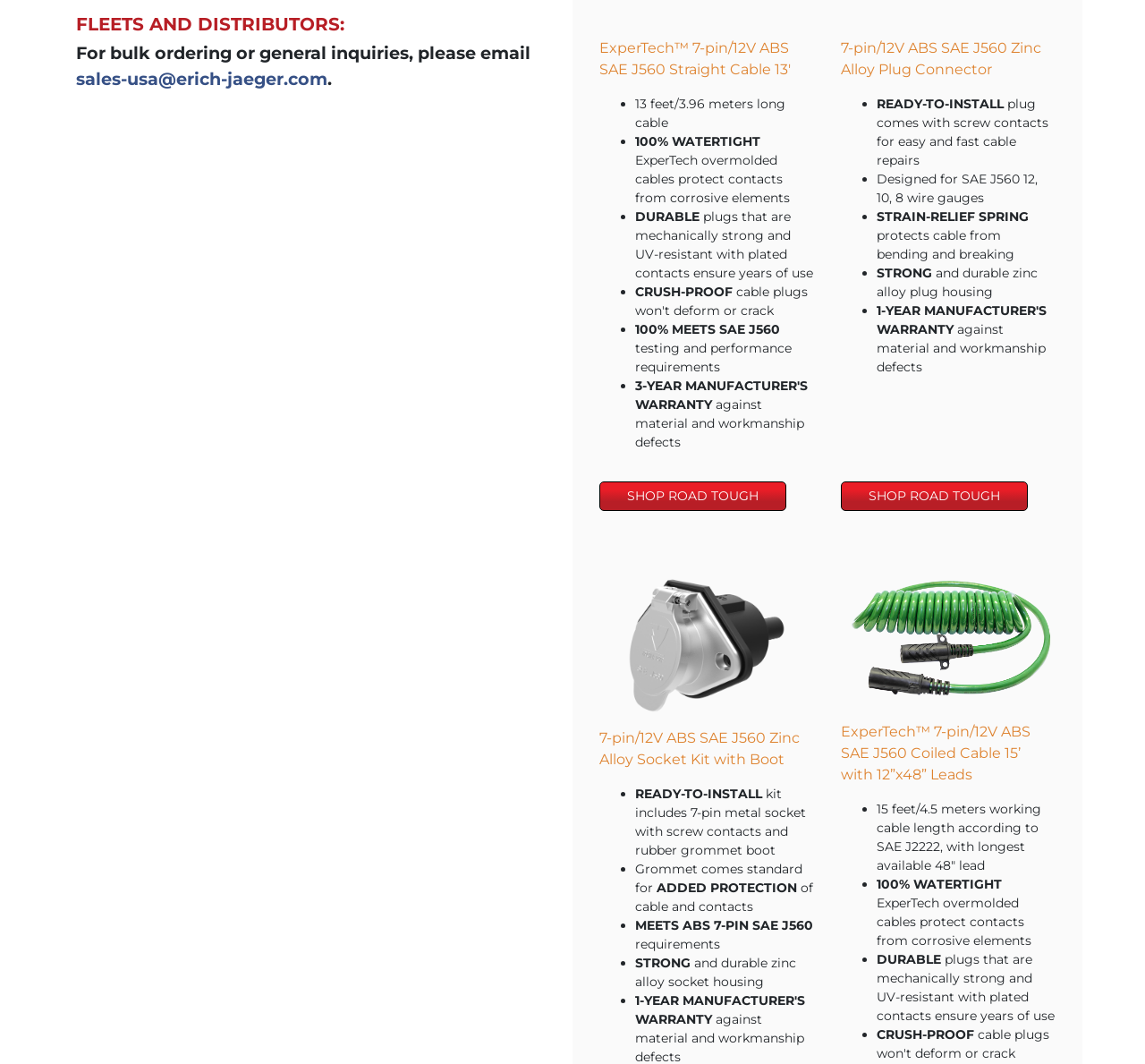Provide the bounding box coordinates of the UI element this sentence describes: "sales-usa@erich-jaeger.com".

[0.066, 0.064, 0.286, 0.084]